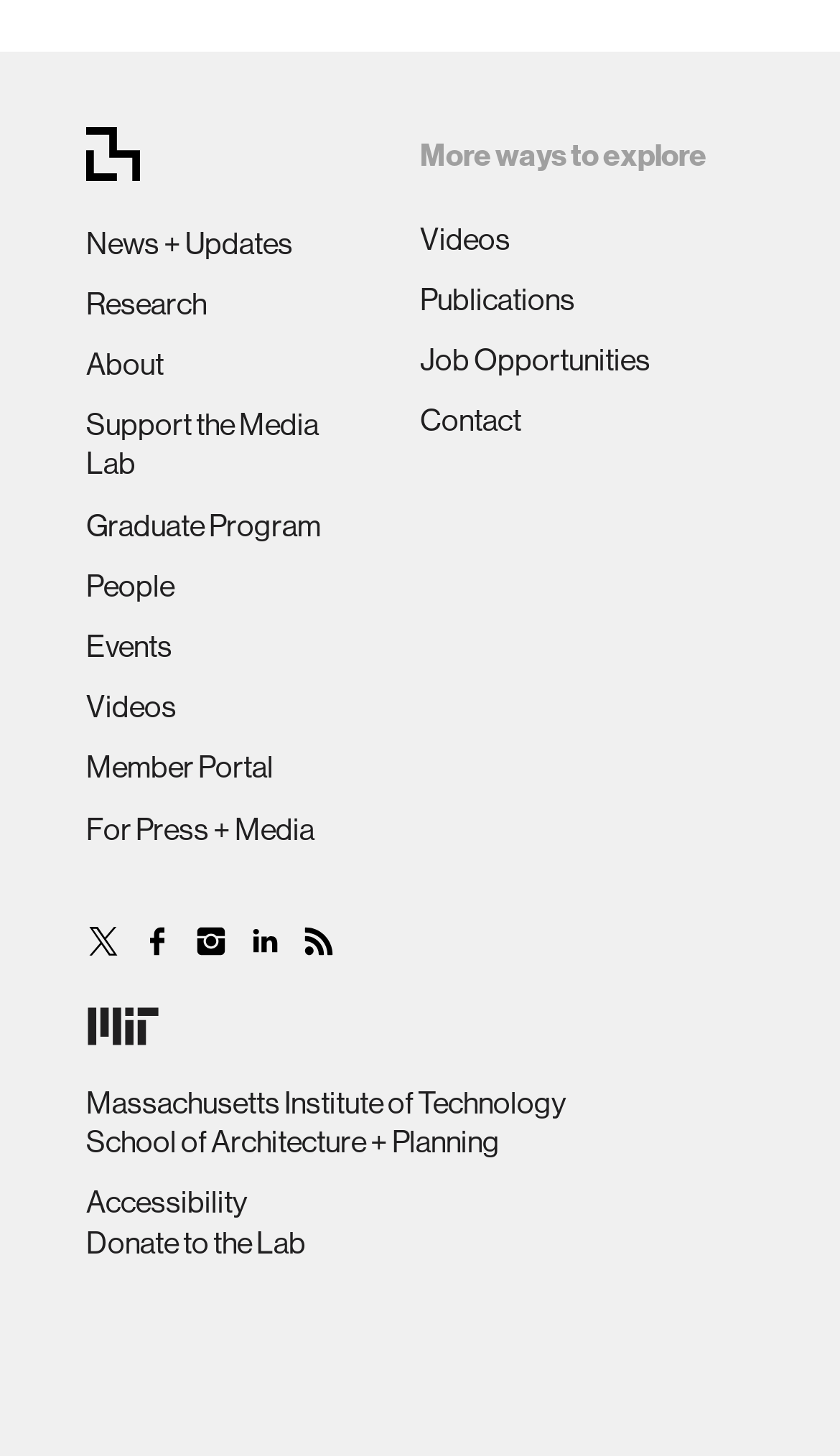Can you find the bounding box coordinates of the area I should click to execute the following instruction: "Click on News + Updates"?

[0.103, 0.155, 0.349, 0.179]